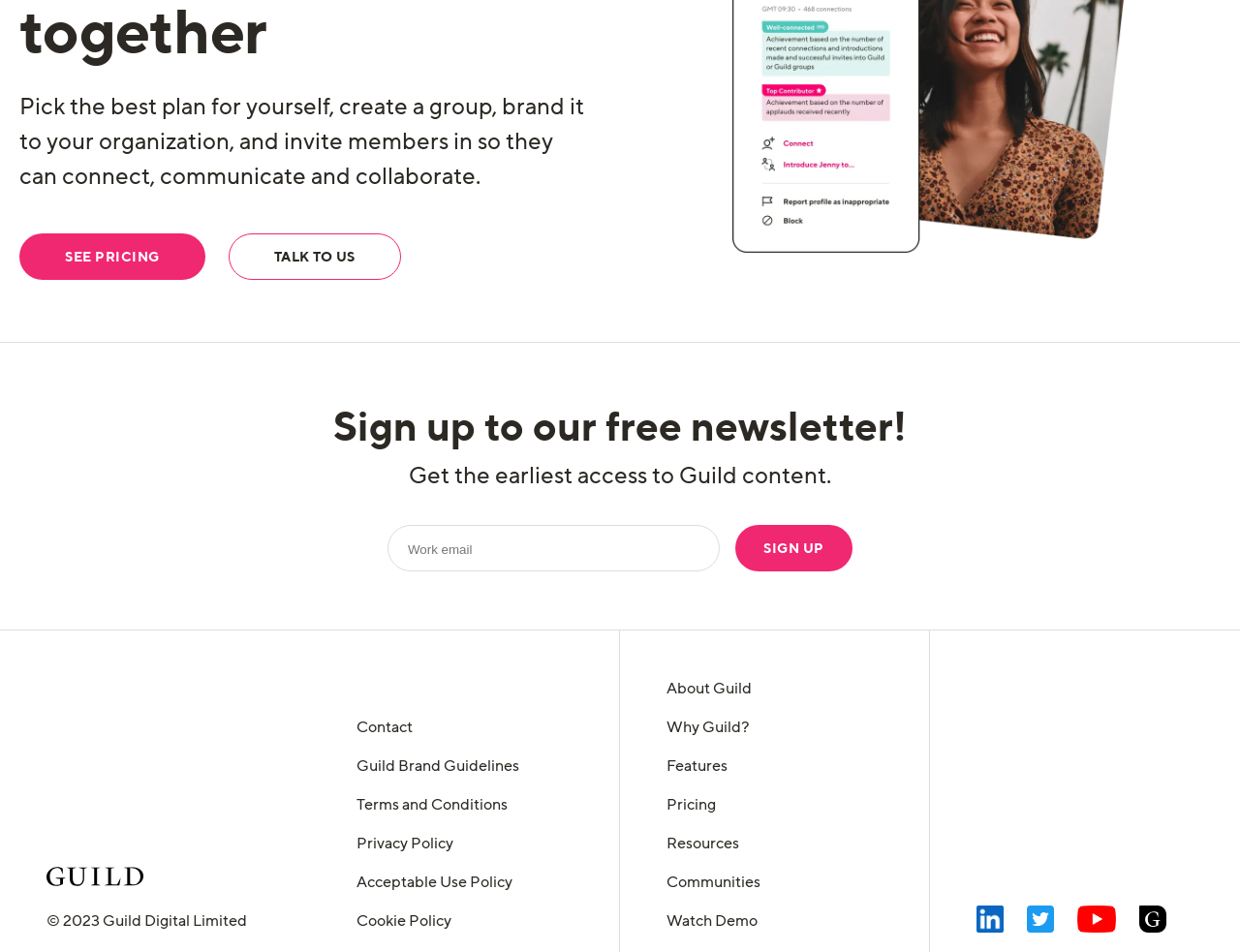Find the bounding box coordinates of the area to click in order to follow the instruction: "Follow Guild on LinkedIn".

[0.788, 0.951, 0.809, 0.98]